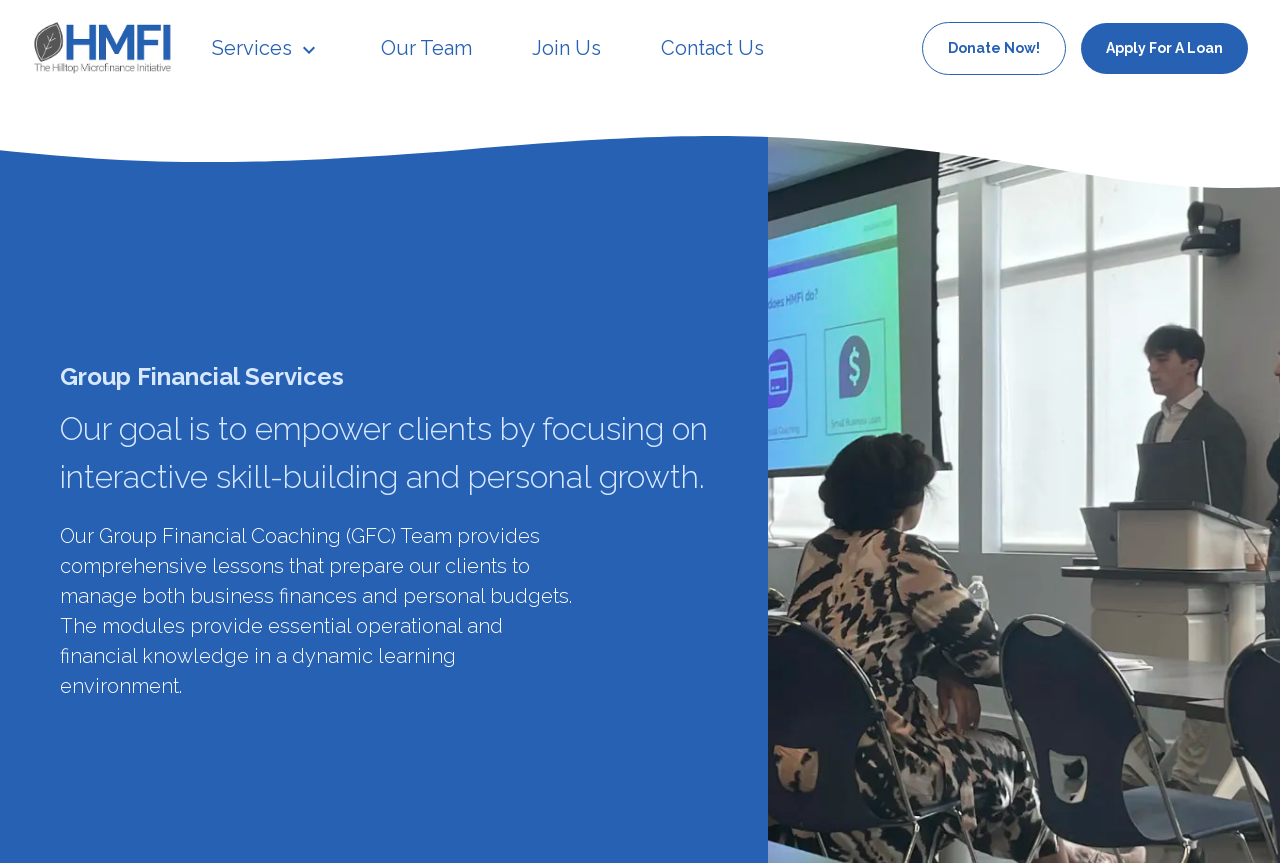Determine the bounding box coordinates of the target area to click to execute the following instruction: "Contact us."

[0.517, 0.038, 0.597, 0.073]